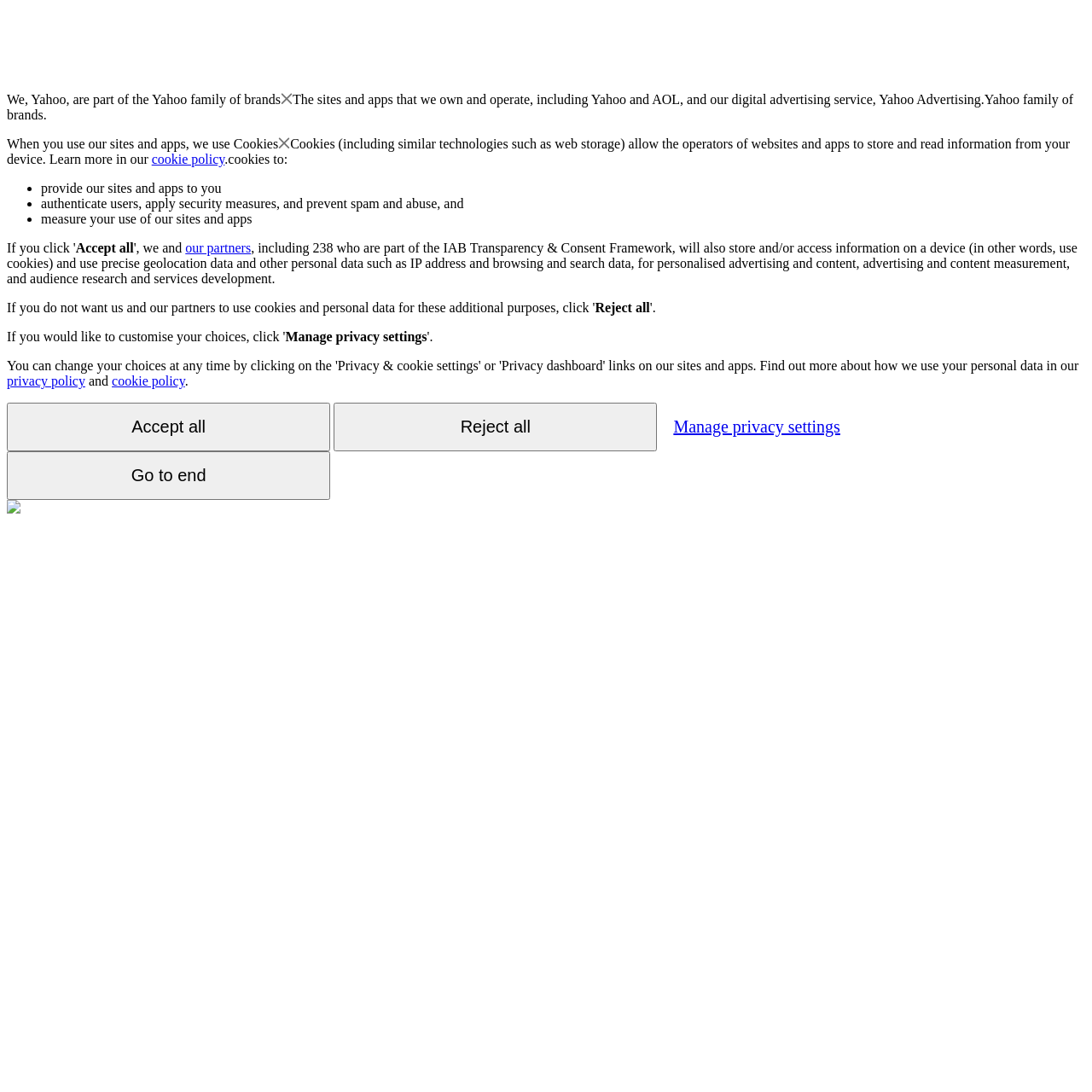Detail the various sections and features present on the webpage.

The webpage appears to be a privacy policy or consent page for Yahoo. At the top, there is a brief introduction stating that Yahoo is part of the Yahoo family of brands. Below this, there is a section explaining how Yahoo uses cookies and other technologies to store and read information from devices. This section includes a link to the cookie policy.

The page then lists the purposes for which cookies are used, including providing sites and apps, authenticating users, applying security measures, and measuring site and app usage. Each of these points is marked with a bullet point.

Following this, there are three buttons: "Accept all", "Reject all", and "Manage privacy settings". The "Accept all" button is located near the top of the page, while the "Reject all" button is positioned below it. The "Manage privacy settings" button is located further down the page.

Additionally, there are links to the privacy policy and cookie policy, as well as a button labeled "Go to end" at the bottom of the page. There is also a small image at the bottom left corner of the page, although its contents are not specified.